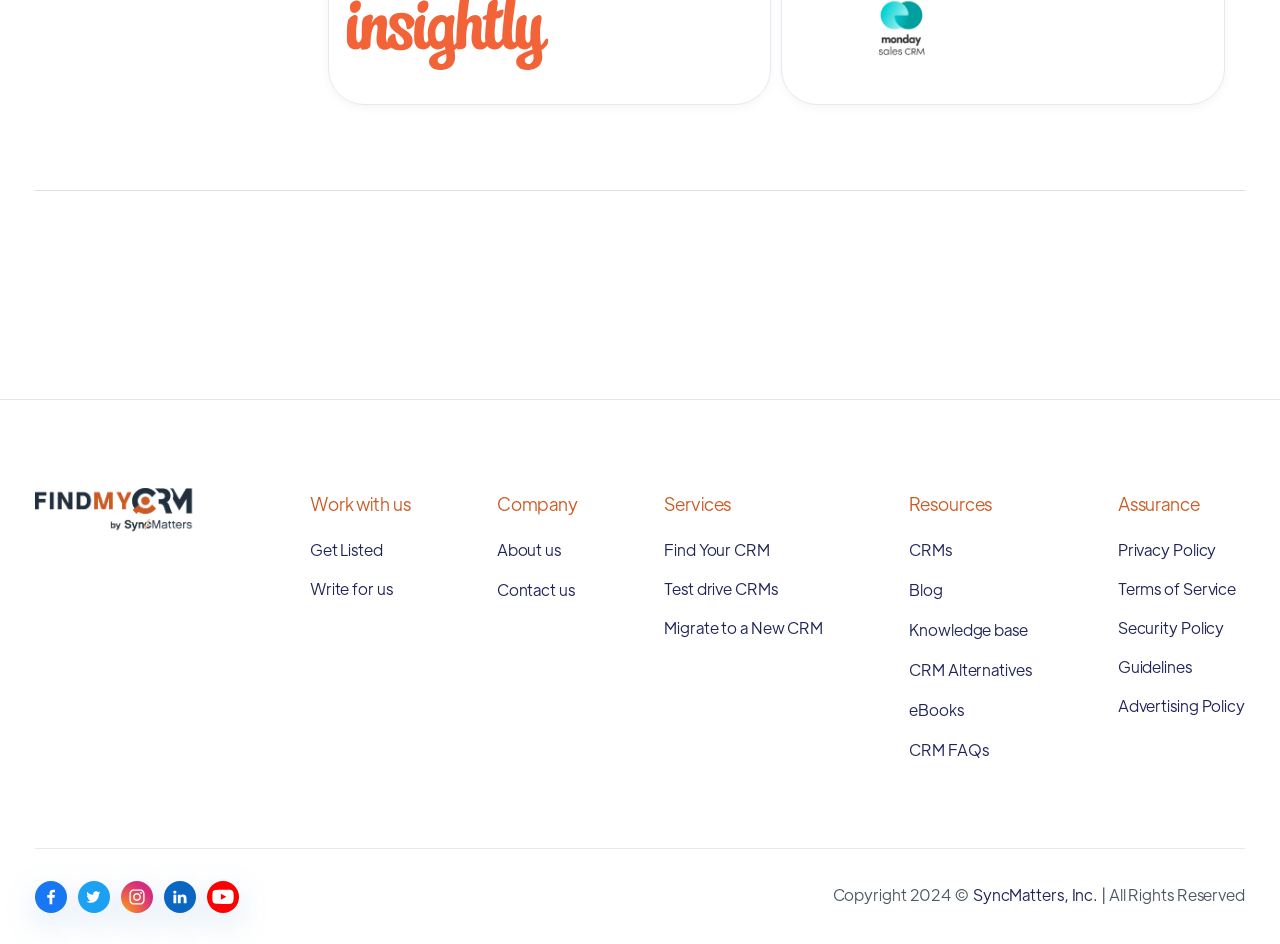Locate and provide the bounding box coordinates for the HTML element that matches this description: "CRMs".

[0.71, 0.571, 0.744, 0.593]